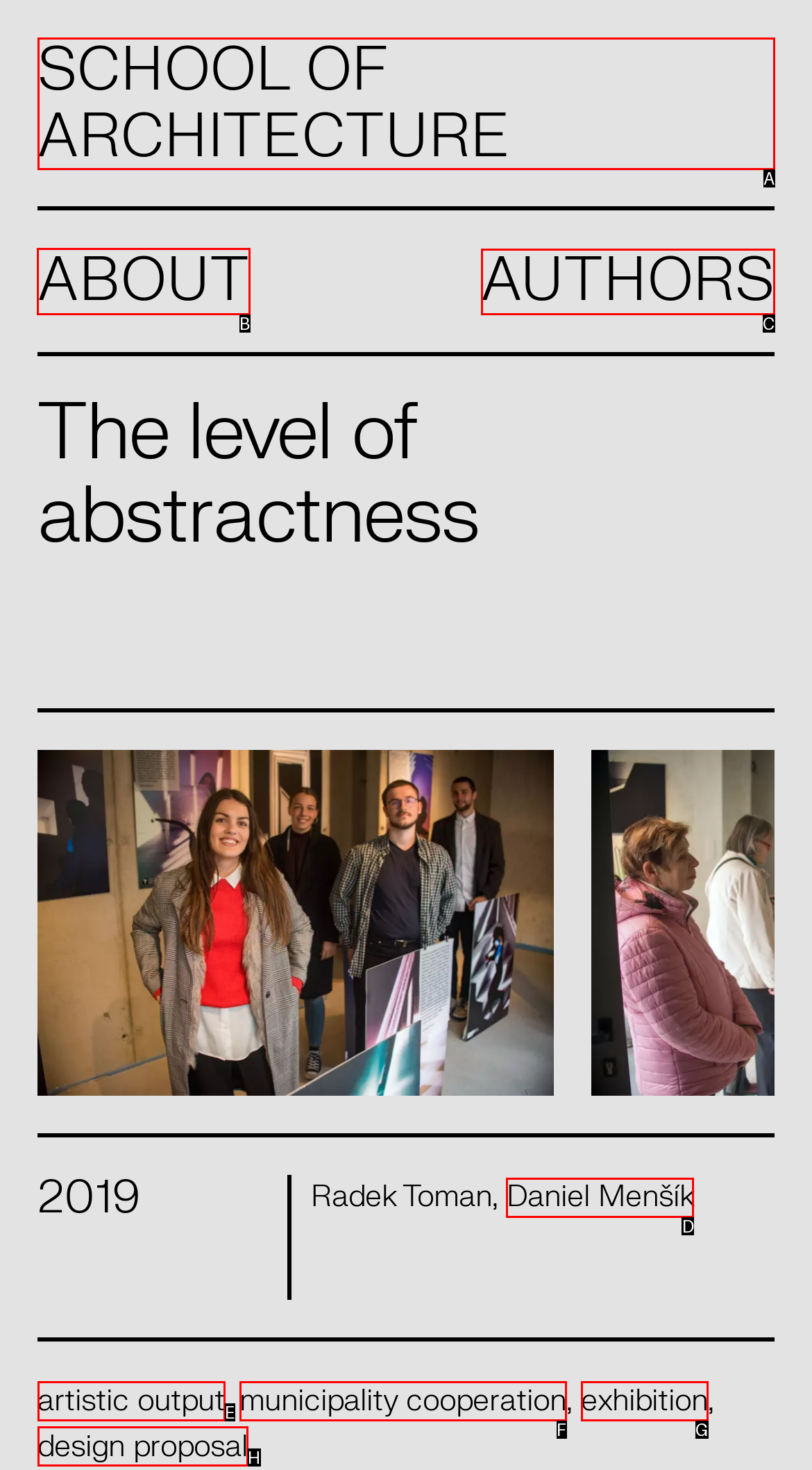Select the appropriate HTML element that needs to be clicked to execute the following task: read about the school. Respond with the letter of the option.

B